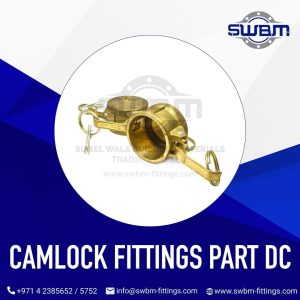Create an extensive and detailed description of the image.

The image showcases a Camlock fitting, specifically the "Part DC," prominently displayed against a clean white background that complements the fitting's golden color. The fitting is depicted in detail, highlighting its design and functionality, ideal for quick and secure connections in various fluid transfer applications. Below the image, the caption reads "CAMLOCK FITTINGS PART DC," reinforcing the product identity. The branding of SWBM is visible at the top, providing a professional touch, along with contact information including a phone number and email, facilitating inquiries about the products. This visual representation illustrates the reliability and versatility of camlock fittings, essential components widely used across industries.